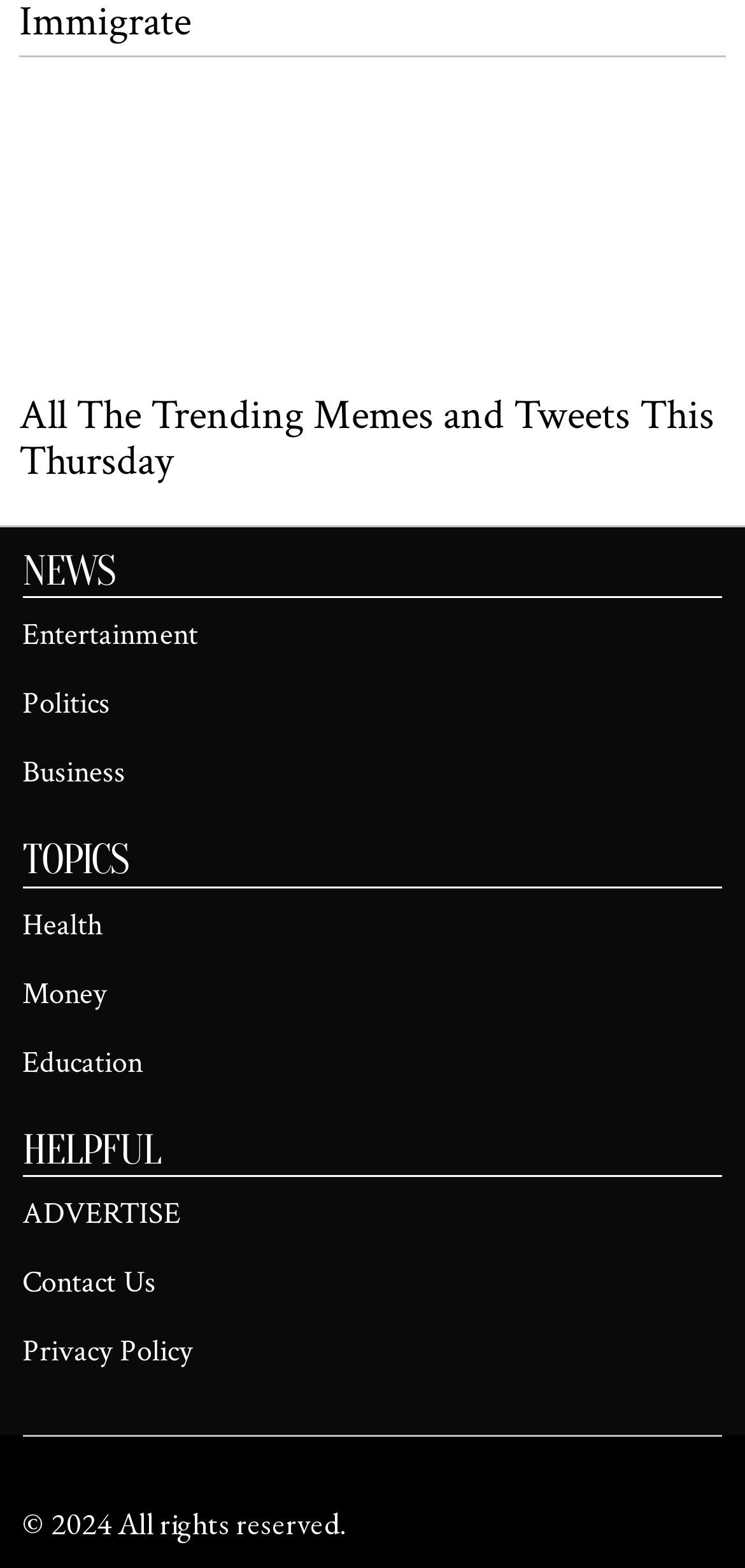Identify the bounding box coordinates of the clickable region to carry out the given instruction: "view trending memes and tweets".

[0.026, 0.251, 0.974, 0.31]